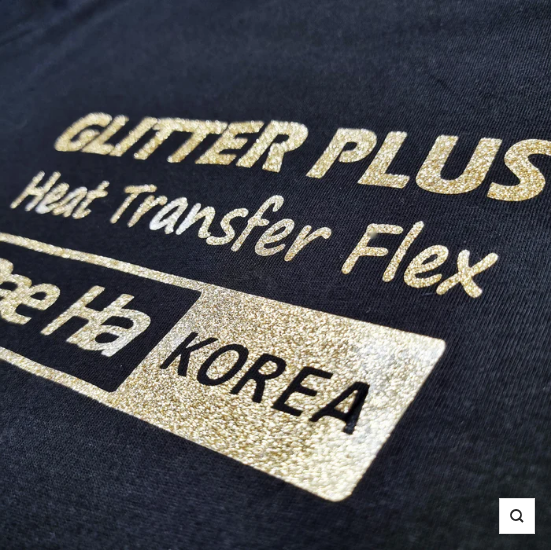Elaborate on all the features and components visible in the image.

The image showcases a close-up view of a fabric featuring the text "GLITTER PLUS Heat Transfer Flex" prominently displayed in shimmering gold lettering. Below this text, the logo "Dae Ha" is also visible, accompanied by the word "KOREA," indicating the product's origin. The glossy glitter finish adds a striking visual appeal, emphasizing the product's unique qualities. This heat transfer flex is designed for creative projects, offering a smooth application while ensuring that the glitter remains intact during use. The elegant design is perfect for those looking to enhance their projects with a touch of sparkle and sophistication.